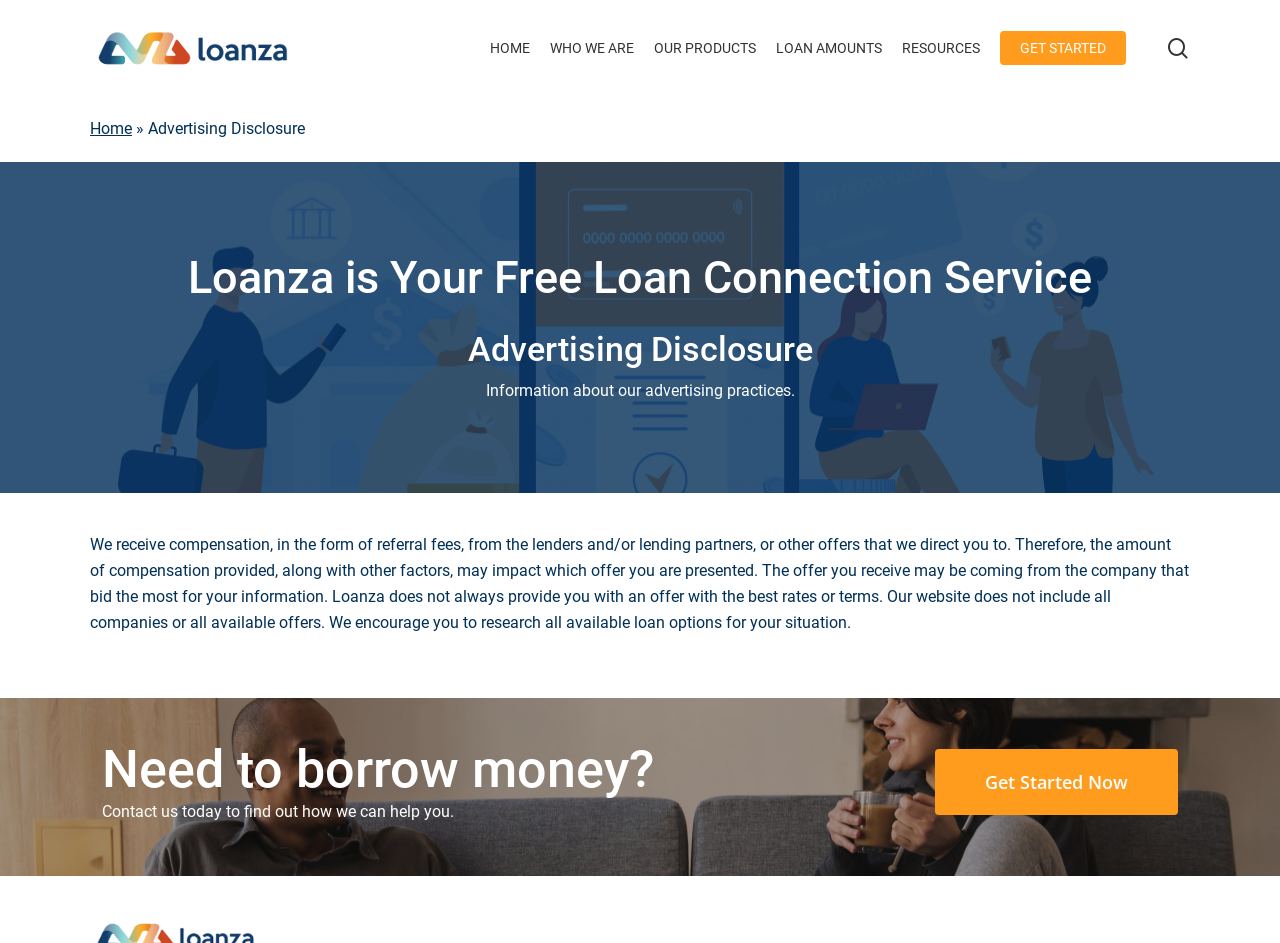Identify the bounding box coordinates for the element you need to click to achieve the following task: "Close search". The coordinates must be four float values ranging from 0 to 1, formatted as [left, top, right, bottom].

[0.902, 0.224, 0.92, 0.242]